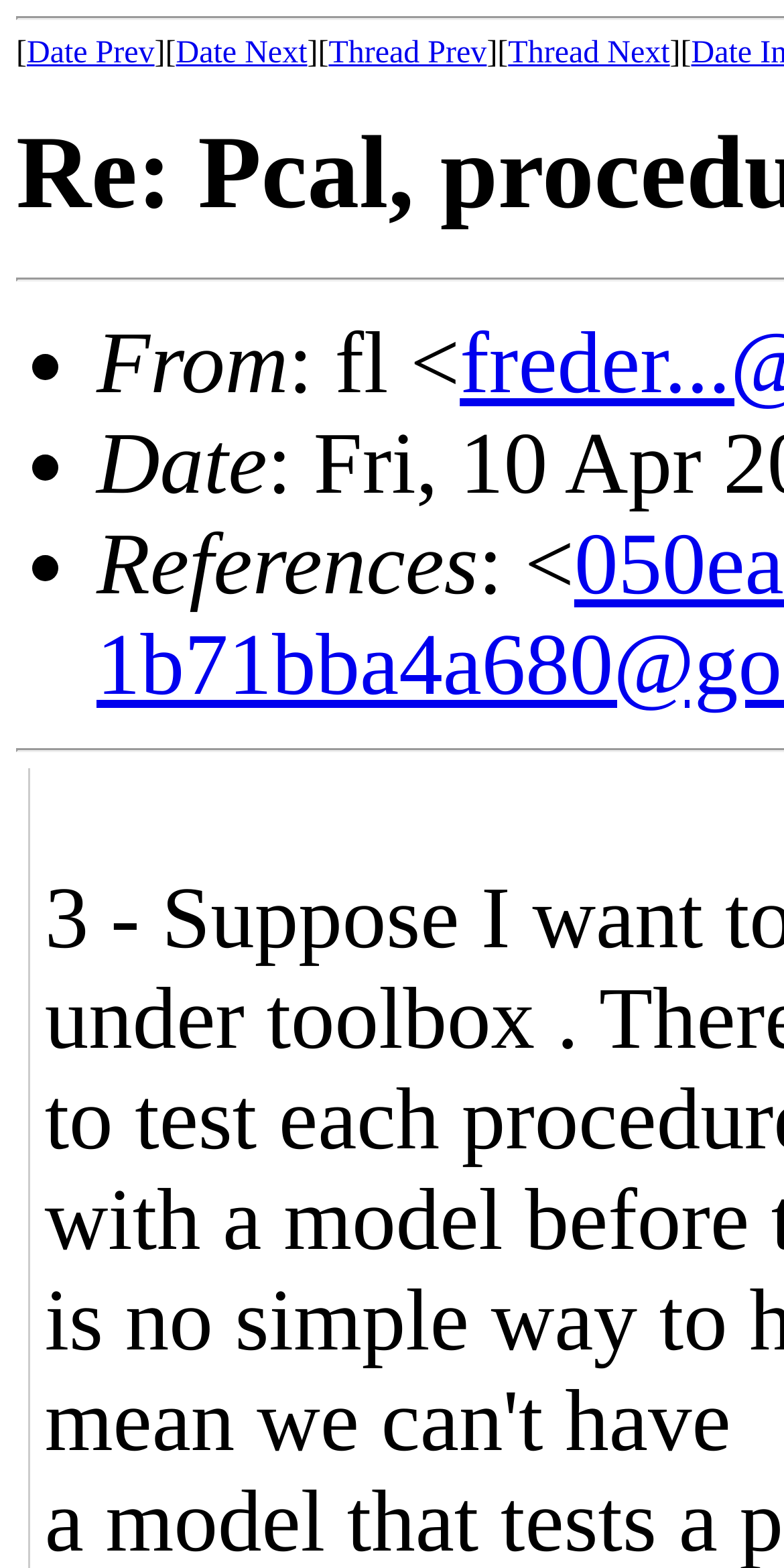Provide your answer in one word or a succinct phrase for the question: 
What is the second list item?

Date